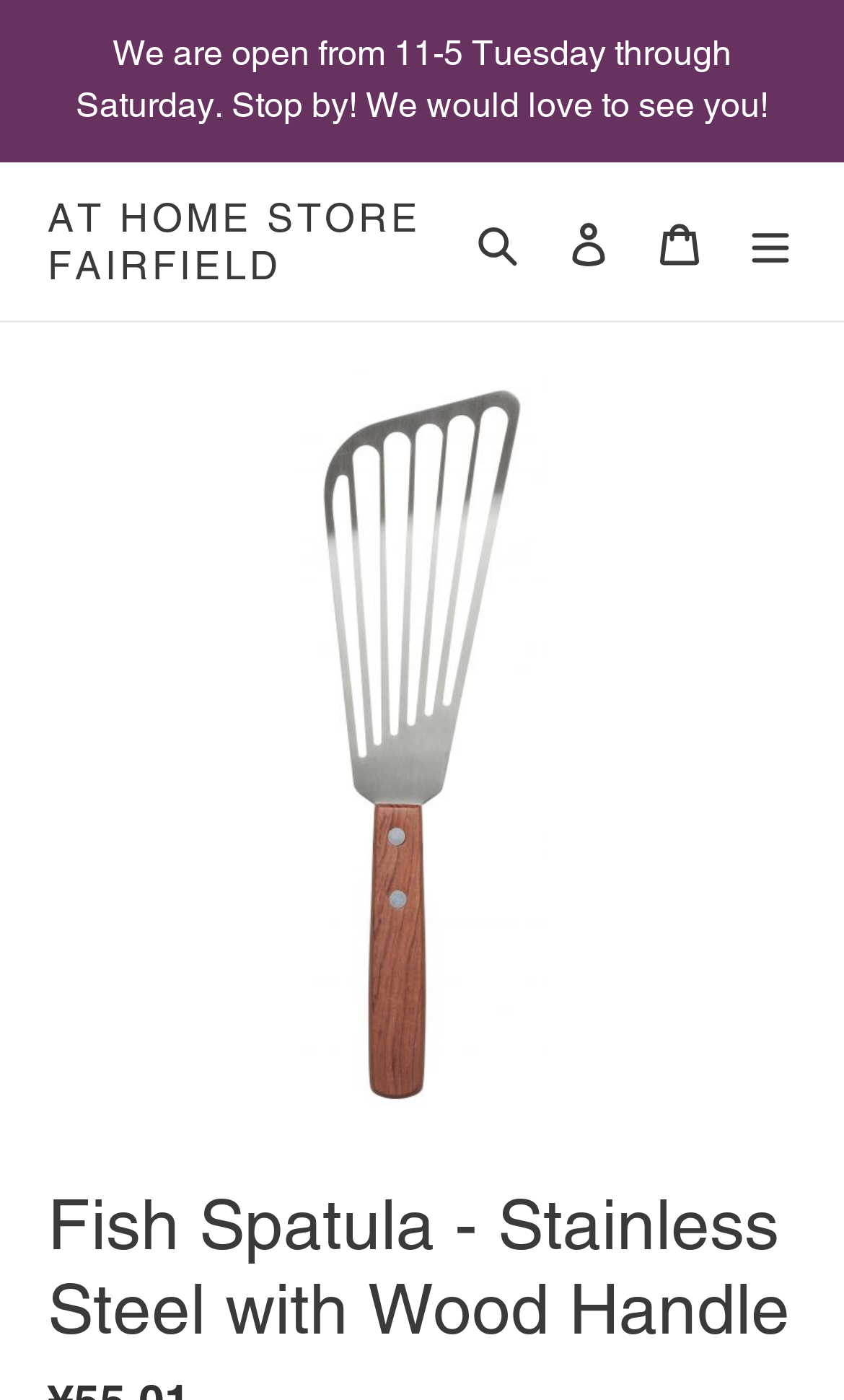Provide a one-word or short-phrase answer to the question:
What is the purpose of the 'Menu' button?

To control MobileNav